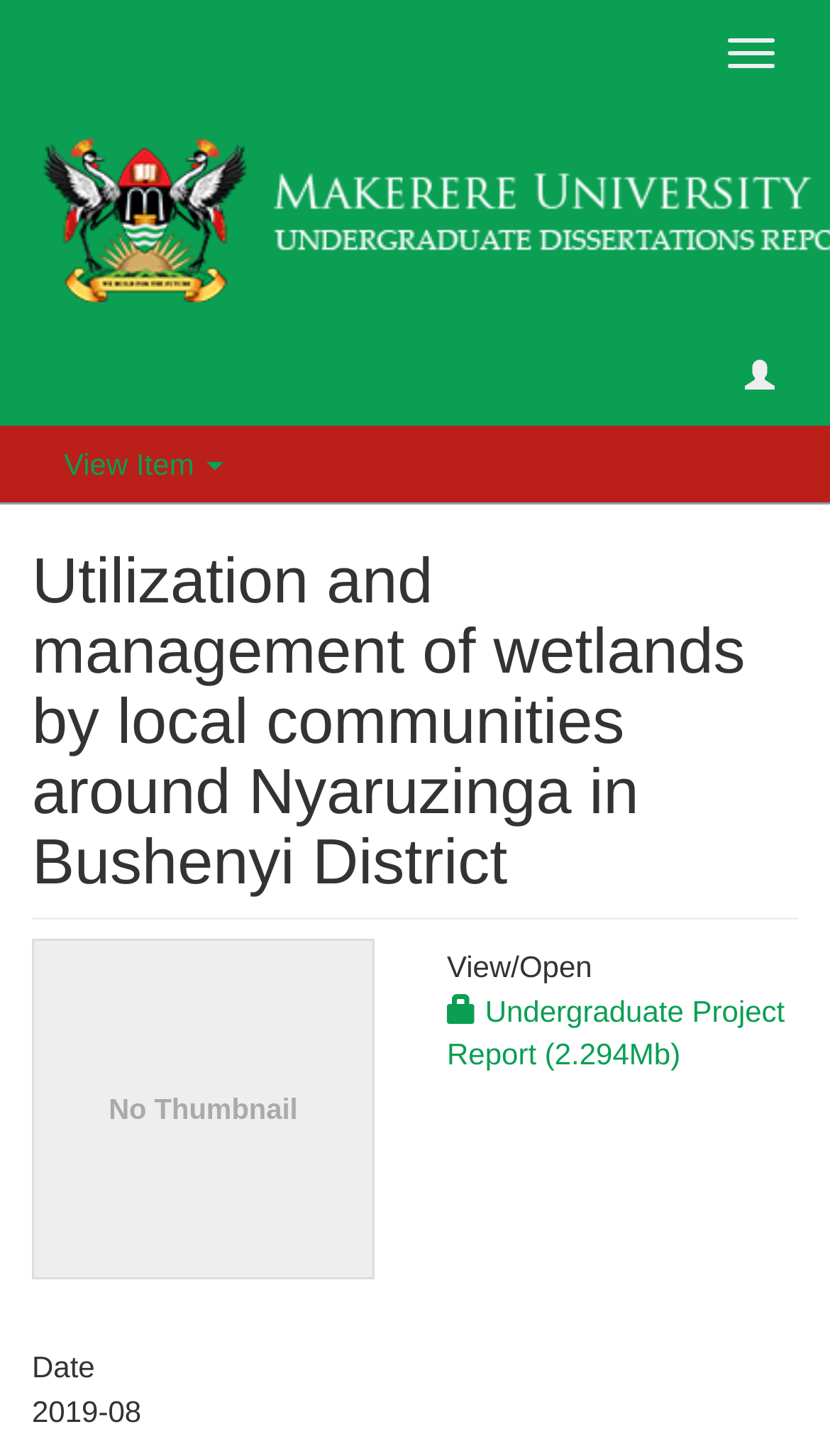Using the details from the image, please elaborate on the following question: What is the type of the image on the webpage?

I found the answer by looking at the image with the bounding box coordinates [0.038, 0.645, 0.451, 0.879] which has the description 'No Thumbnail [100%x160]'.